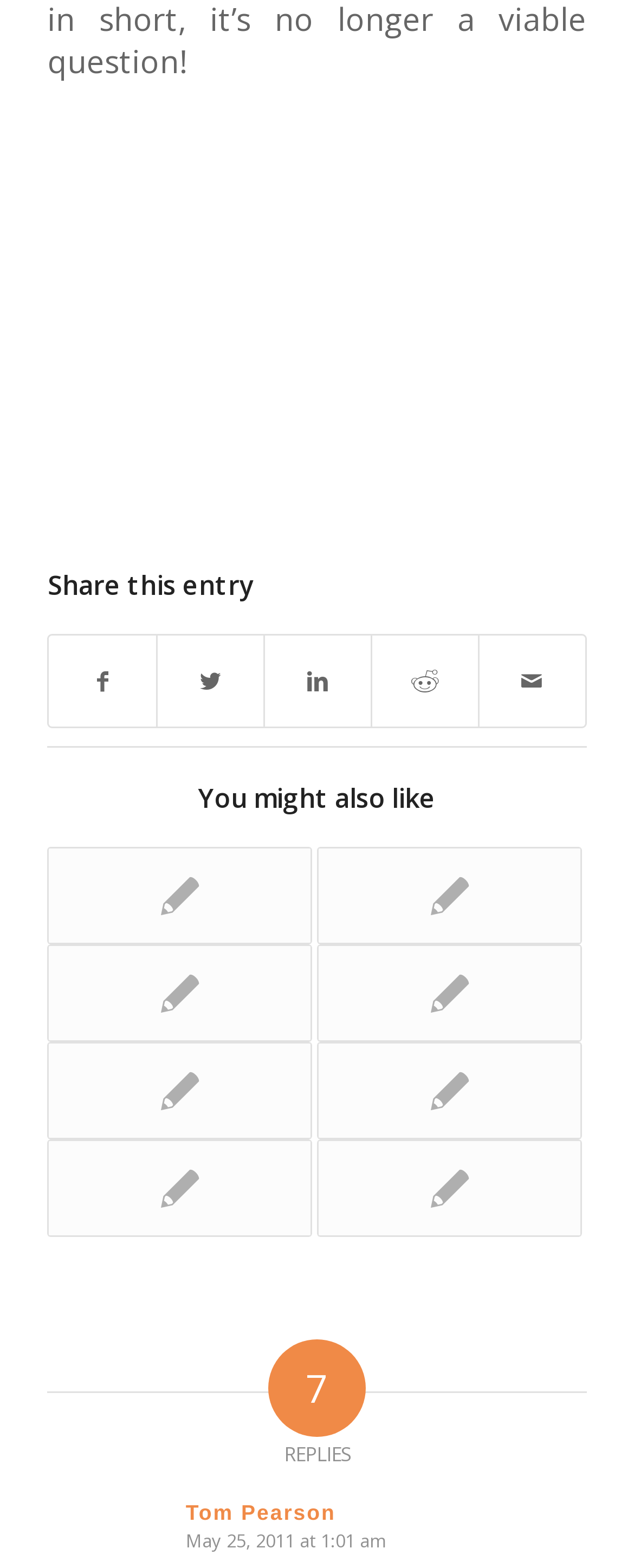Locate the bounding box coordinates of the element I should click to achieve the following instruction: "Read about Customizing the System-Wide Guix".

None